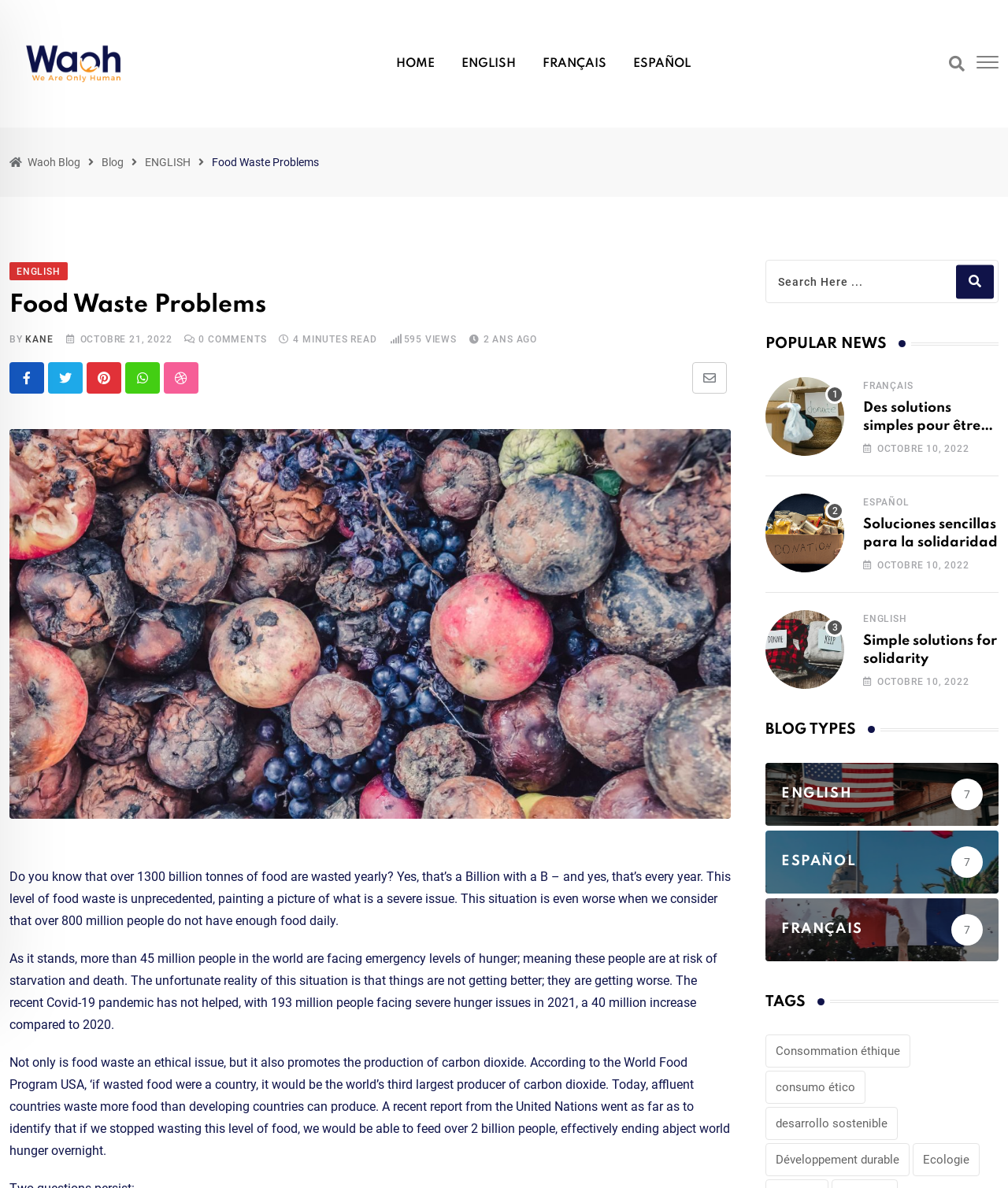Determine the coordinates of the bounding box for the clickable area needed to execute this instruction: "Share the article on Pinterest".

[0.086, 0.305, 0.12, 0.331]